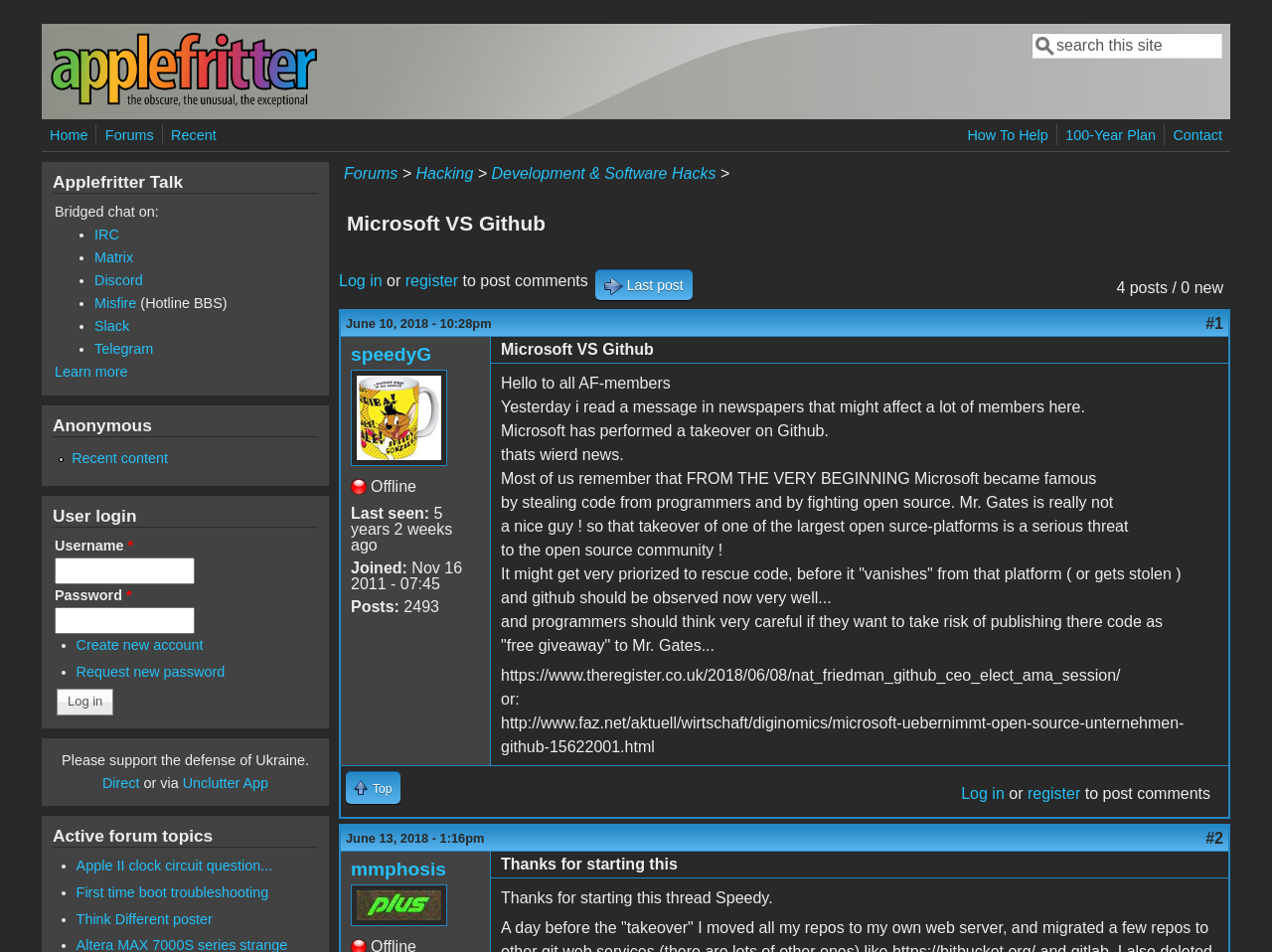Find the bounding box coordinates for the element described here: "register".

[0.319, 0.286, 0.36, 0.304]